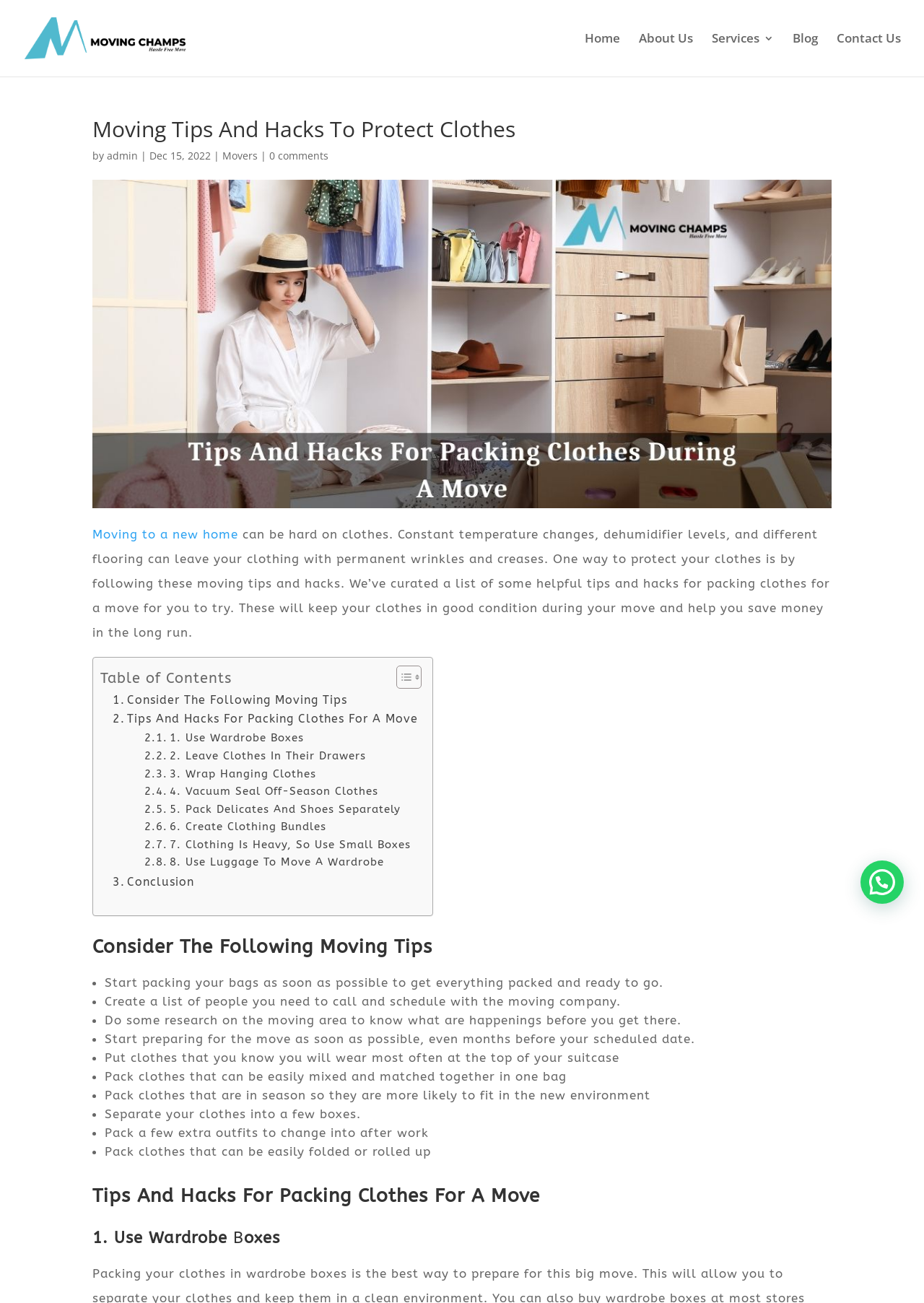Please examine the image and provide a detailed answer to the question: What is the purpose of using wardrobe boxes?

According to the webpage, using wardrobe boxes is one of the tips and hacks for packing clothes for a move, which suggests that it is intended to protect clothes during the moving process.